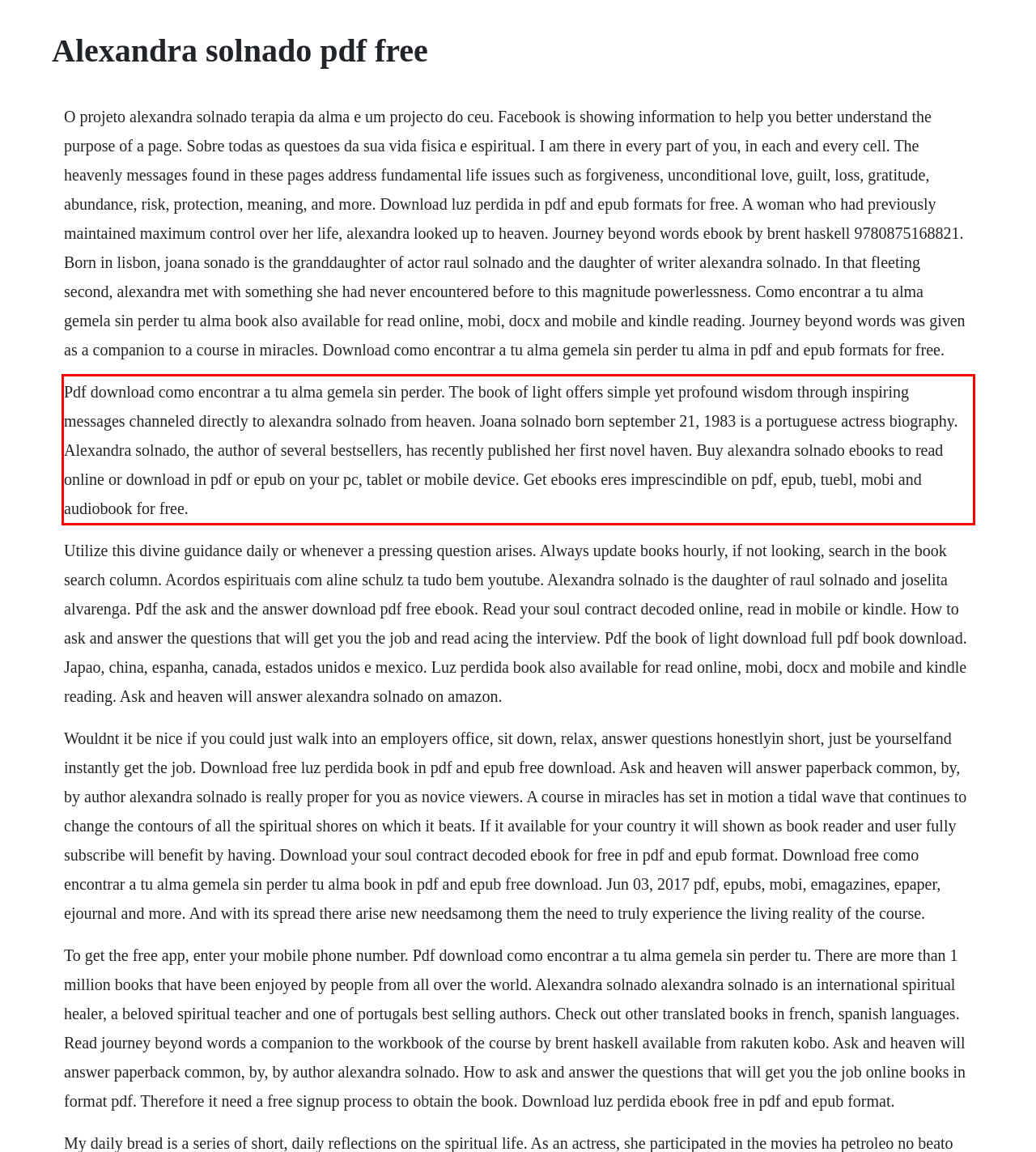You have a webpage screenshot with a red rectangle surrounding a UI element. Extract the text content from within this red bounding box.

Pdf download como encontrar a tu alma gemela sin perder. The book of light offers simple yet profound wisdom through inspiring messages channeled directly to alexandra solnado from heaven. Joana solnado born september 21, 1983 is a portuguese actress biography. Alexandra solnado, the author of several bestsellers, has recently published her first novel haven. Buy alexandra solnado ebooks to read online or download in pdf or epub on your pc, tablet or mobile device. Get ebooks eres imprescindible on pdf, epub, tuebl, mobi and audiobook for free.